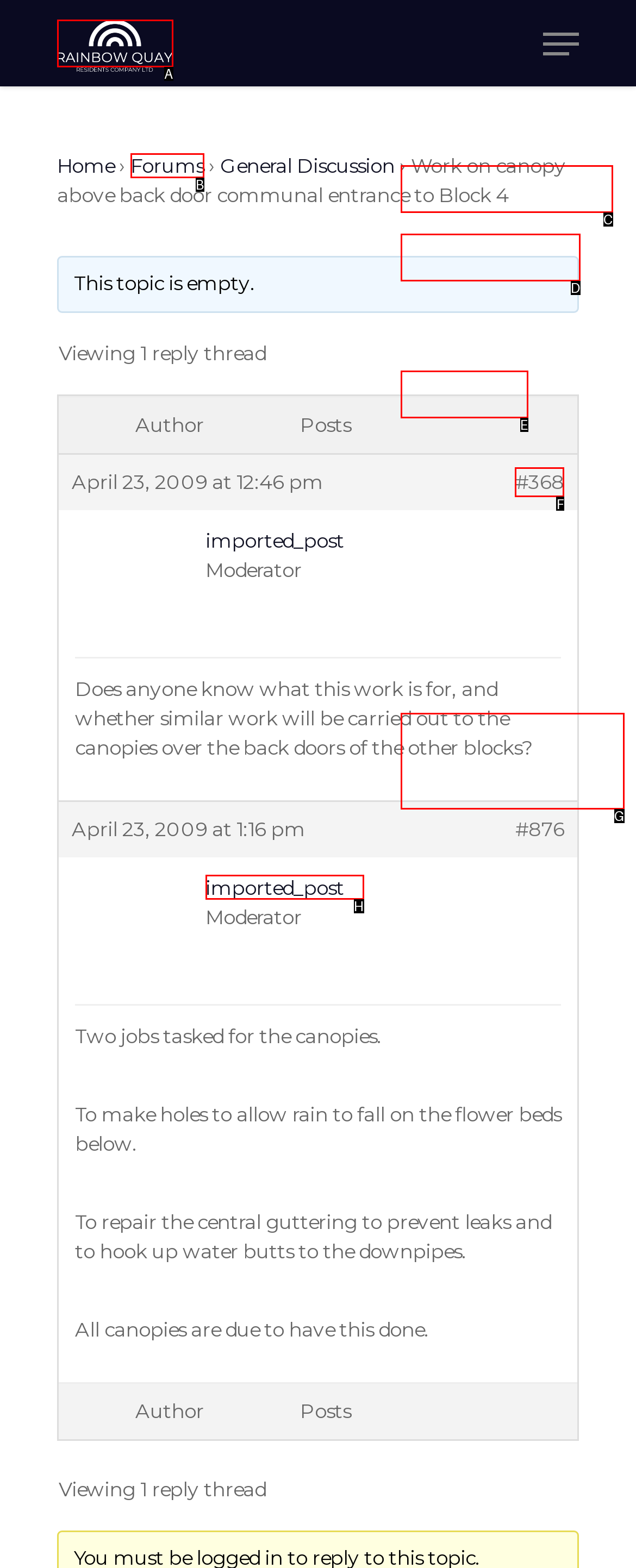Choose the letter of the UI element necessary for this task: Click on the '#368' link
Answer with the correct letter.

F